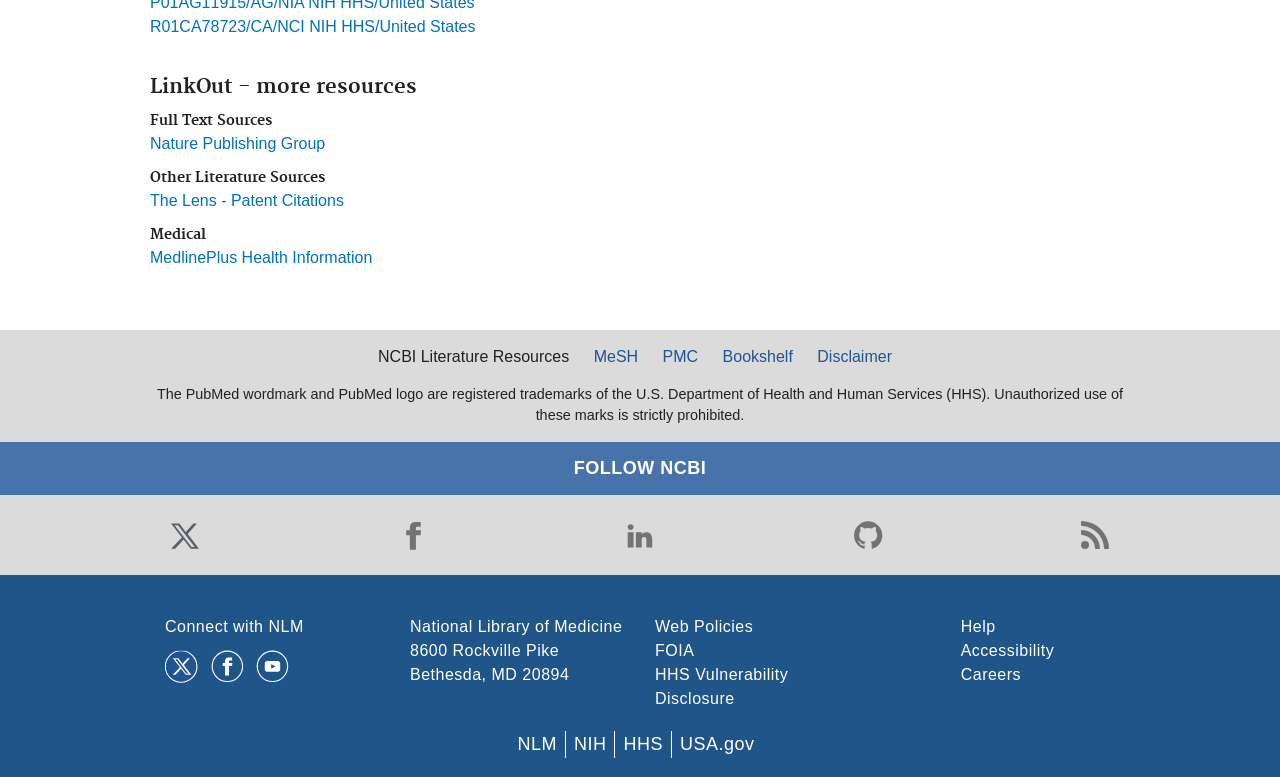Determine the bounding box coordinates of the target area to click to execute the following instruction: "Follow NCBI on Twitter."

[0.129, 0.663, 0.16, 0.714]